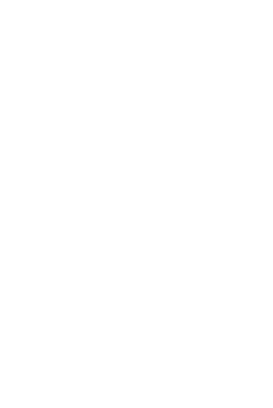What is the target audience of the bike park?
Using the details from the image, give an elaborate explanation to answer the question.

The bike park offers an exciting environment for both beginners and experienced riders, indicating that it caters to biking enthusiasts of all levels, from novice to expert riders.